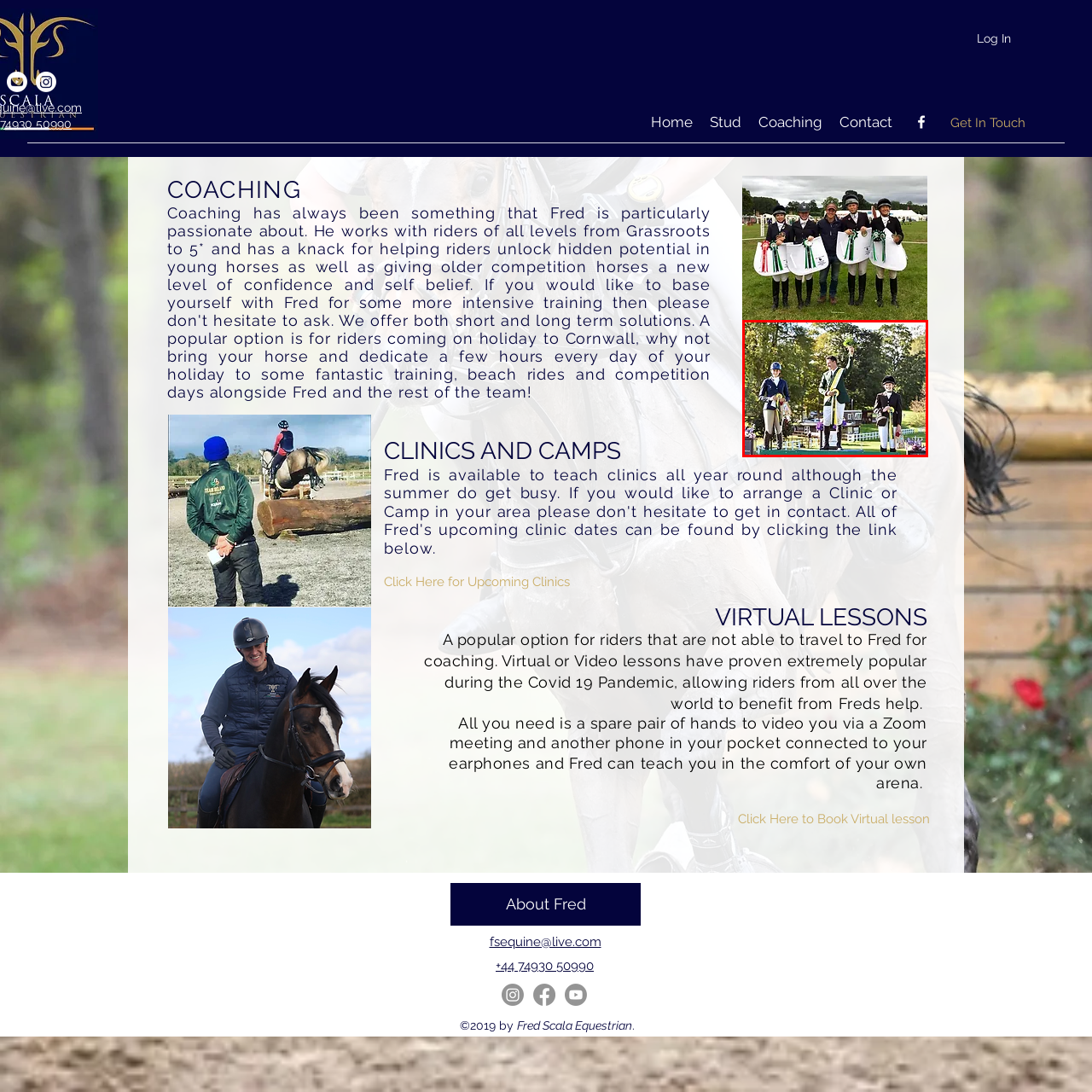Observe the image segment inside the red bounding box and answer concisely with a single word or phrase: How many riders are on the podium?

Three